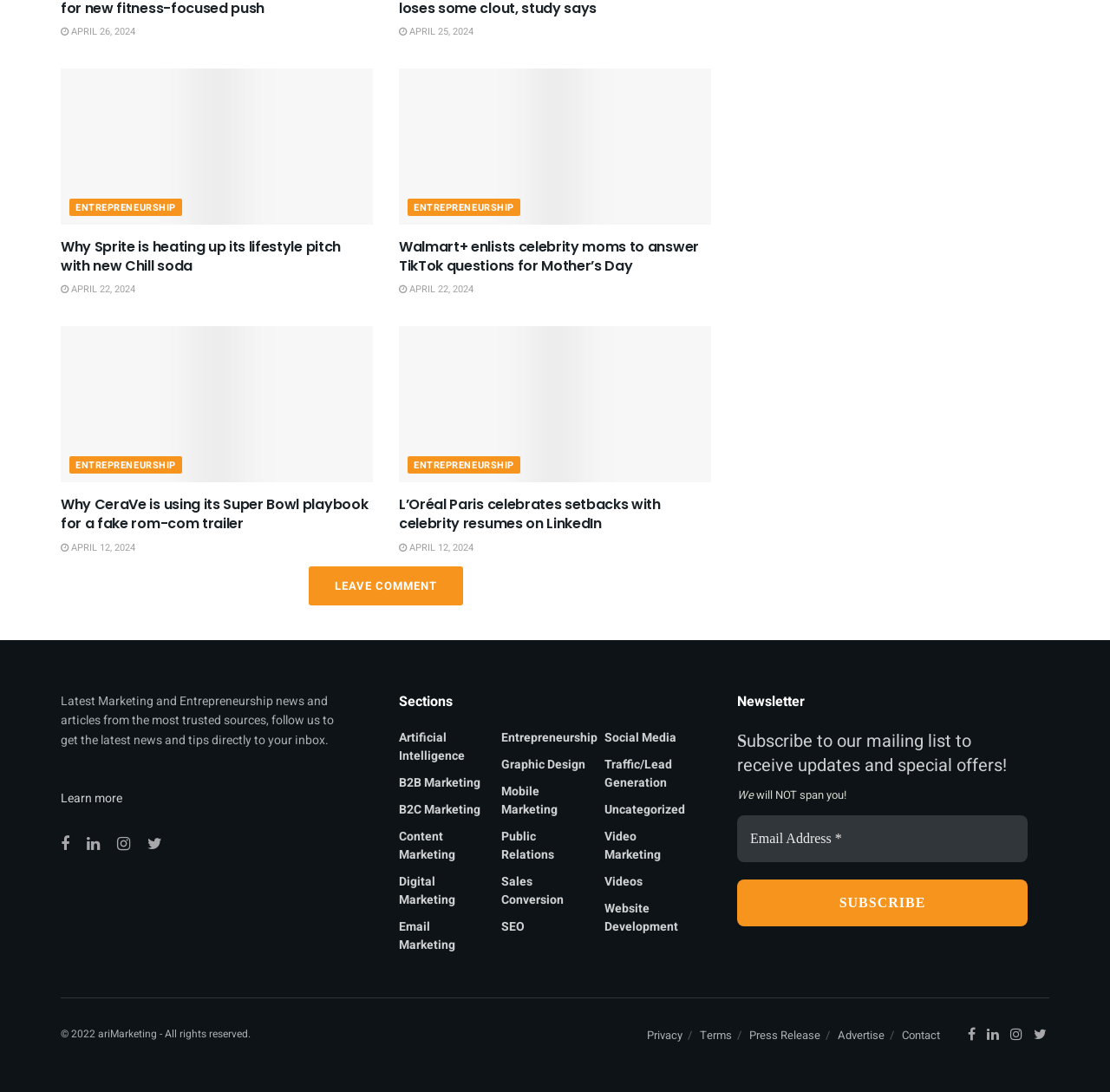How many articles are displayed on the webpage?
Respond to the question with a single word or phrase according to the image.

4